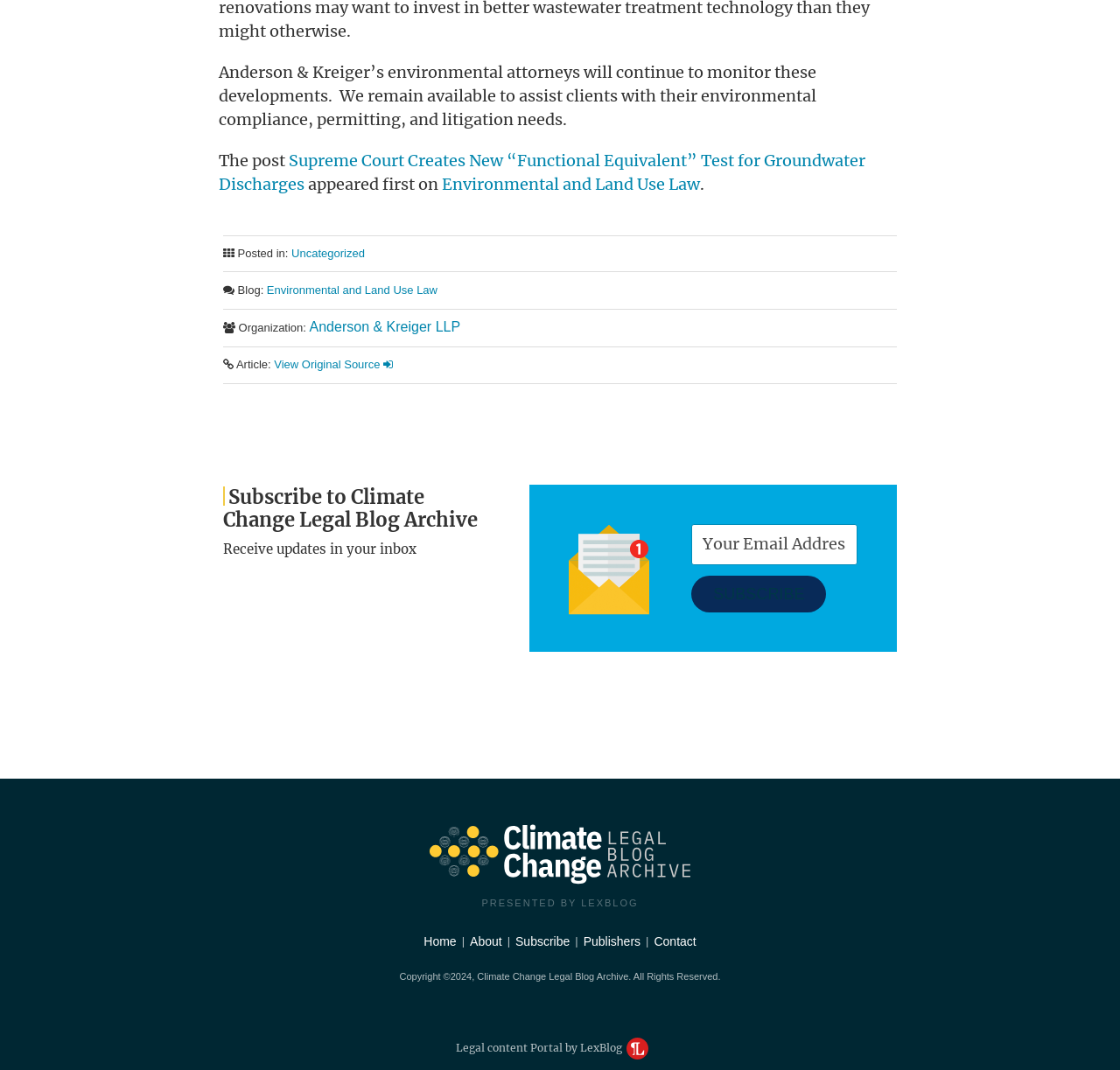What is the purpose of the textbox?
Refer to the screenshot and answer in one word or phrase.

To enter email address